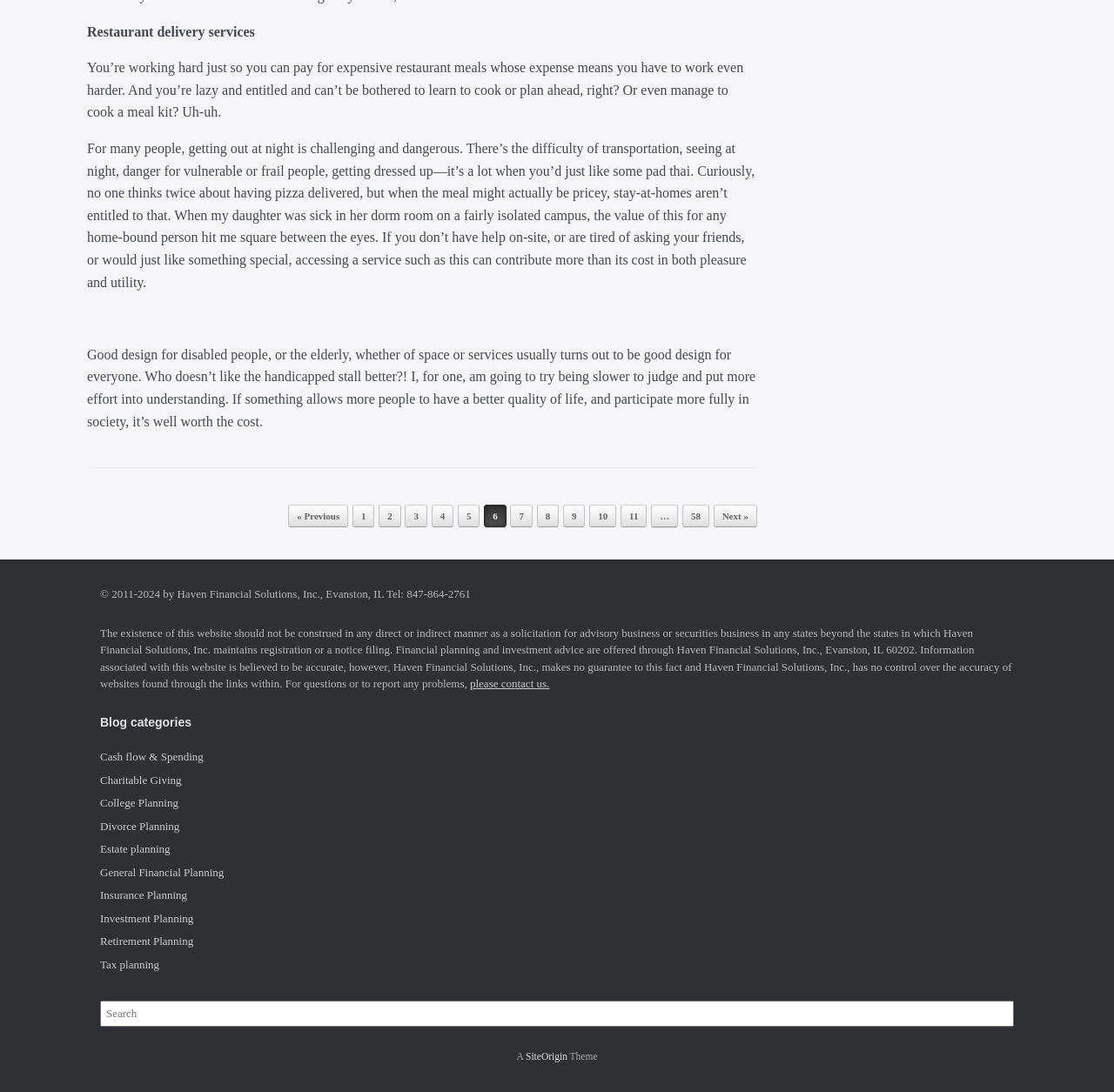Using the element description provided, determine the bounding box coordinates in the format (top-left x, top-left y, bottom-right x, bottom-right y). Ensure that all values are floating point numbers between 0 and 1. Element description: Cash flow & Spending

[0.09, 0.687, 0.183, 0.699]